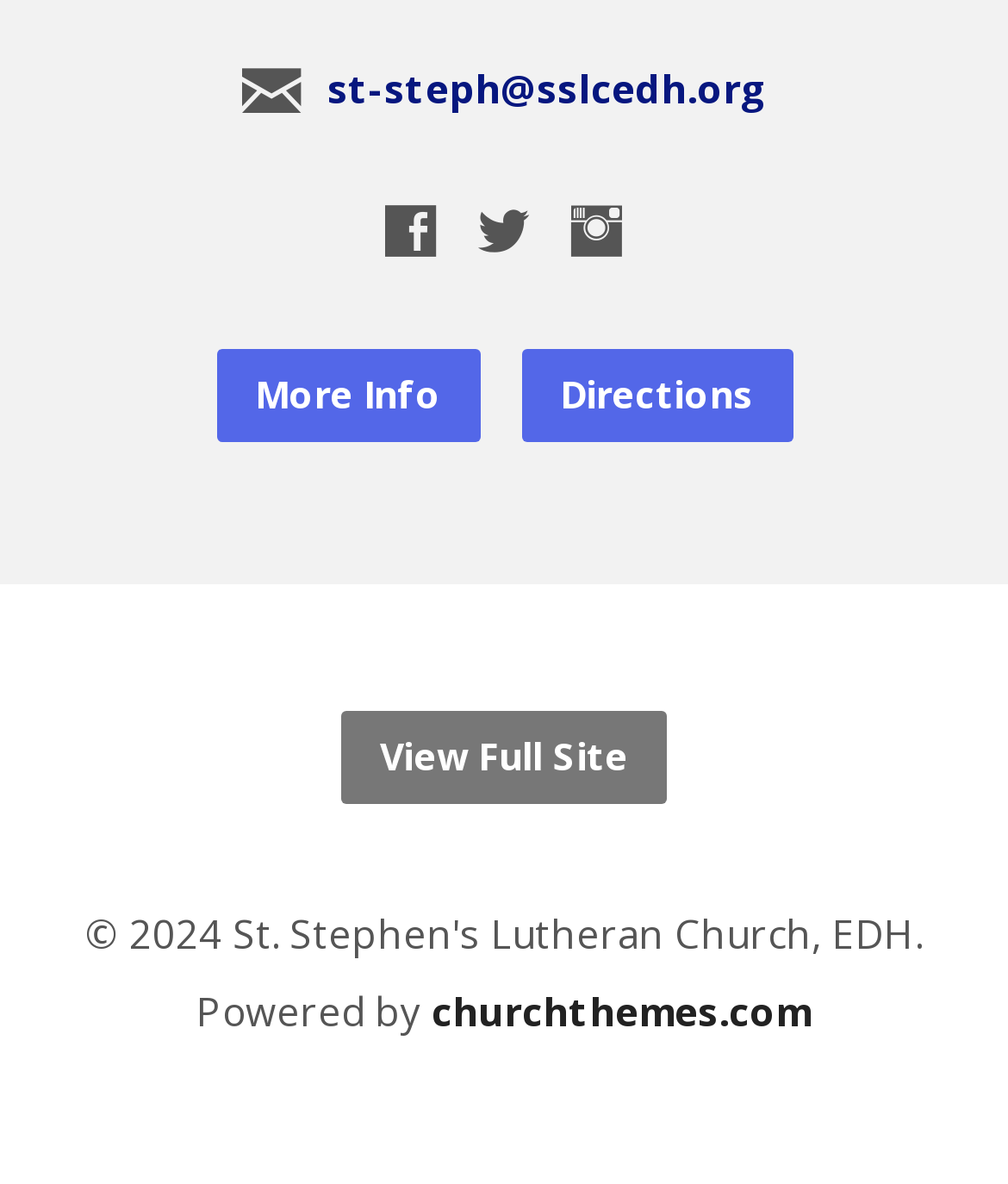Determine the bounding box coordinates of the element's region needed to click to follow the instruction: "Contact the church". Provide these coordinates as four float numbers between 0 and 1, formatted as [left, top, right, bottom].

[0.324, 0.053, 0.76, 0.097]